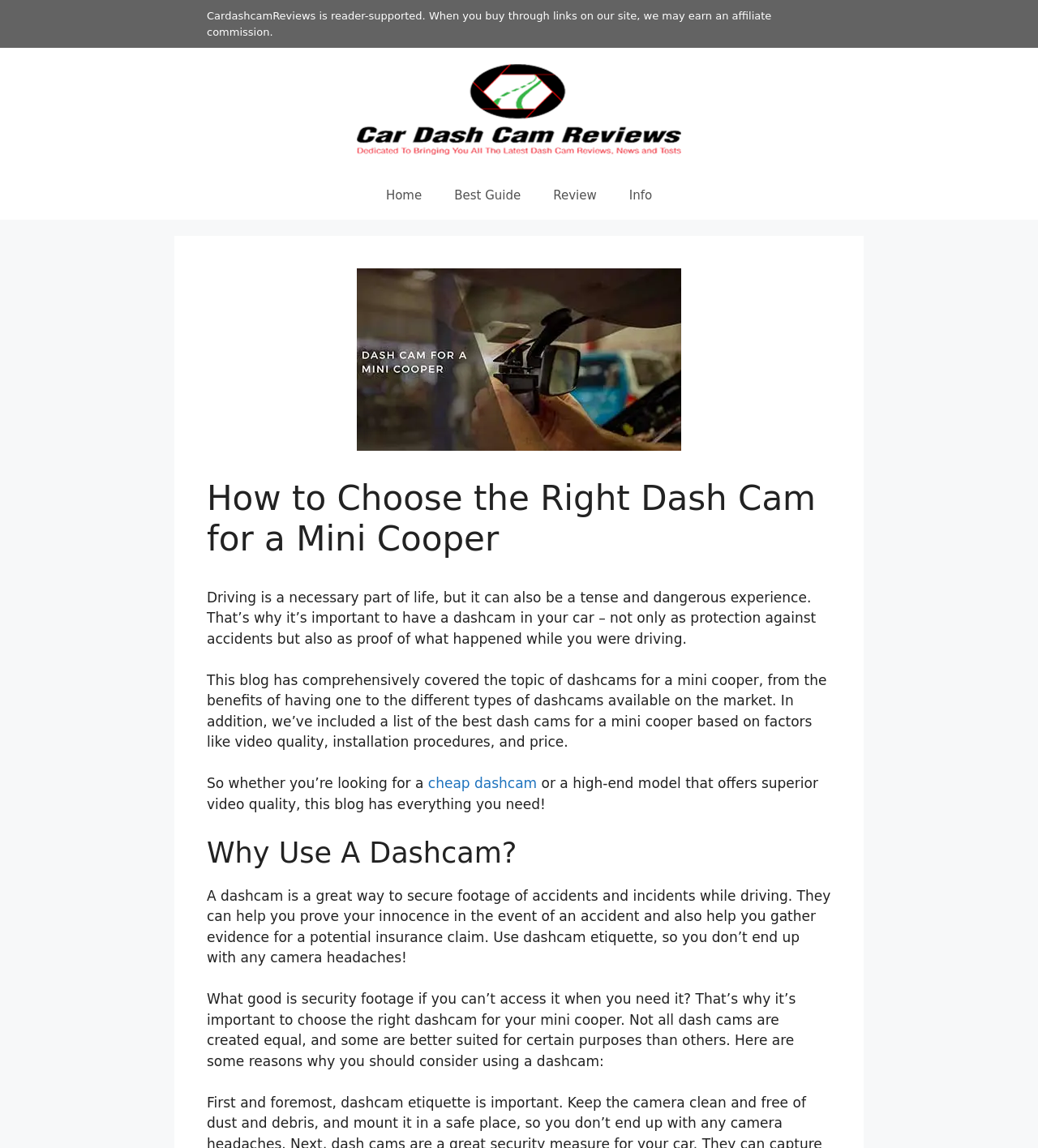From the screenshot, find the bounding box of the UI element matching this description: "Best Guide". Supply the bounding box coordinates in the form [left, top, right, bottom], each a float between 0 and 1.

[0.422, 0.149, 0.517, 0.191]